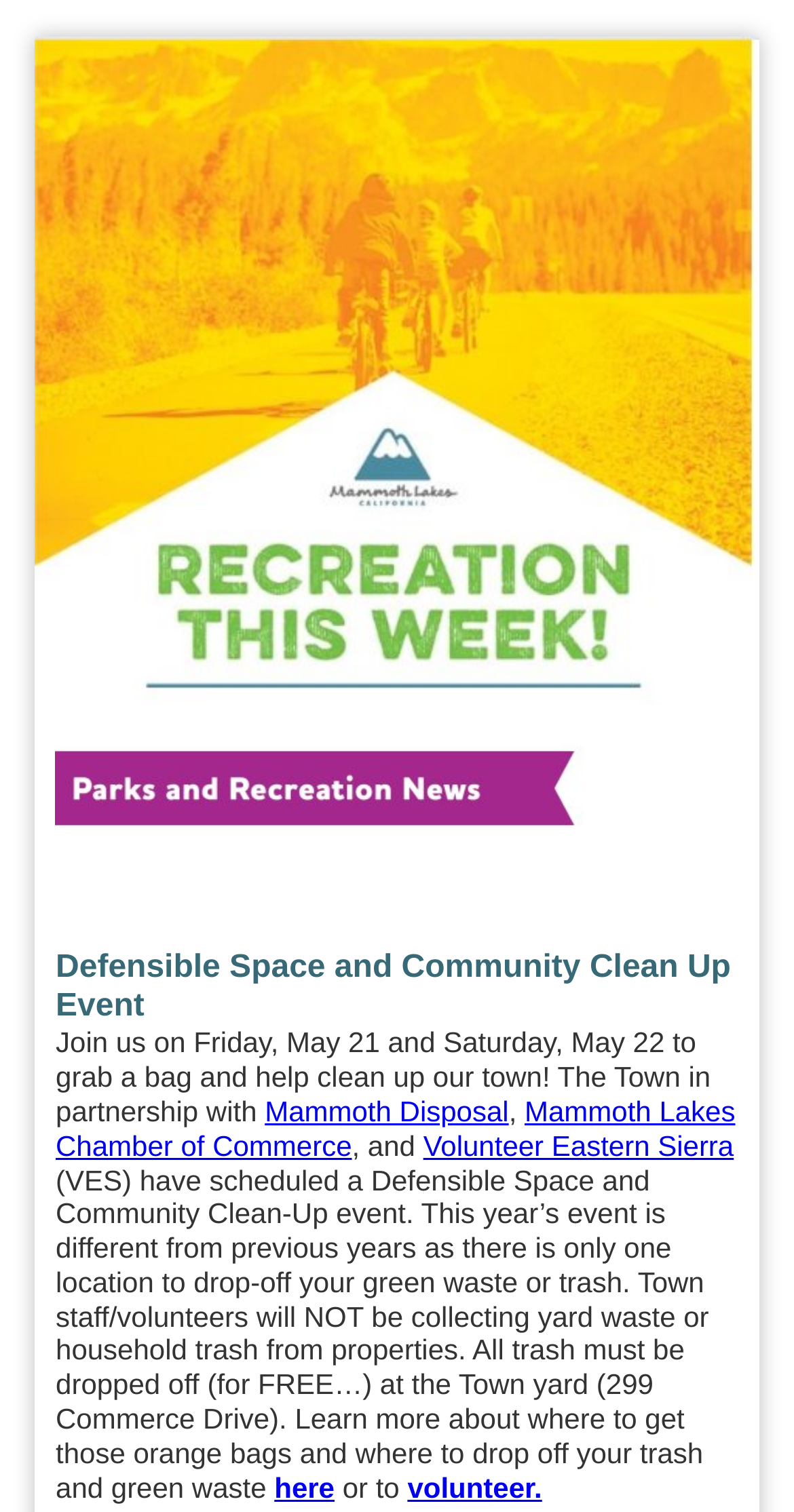Please provide a brief answer to the following inquiry using a single word or phrase:
How many organizations are participating in the clean-up event?

Three